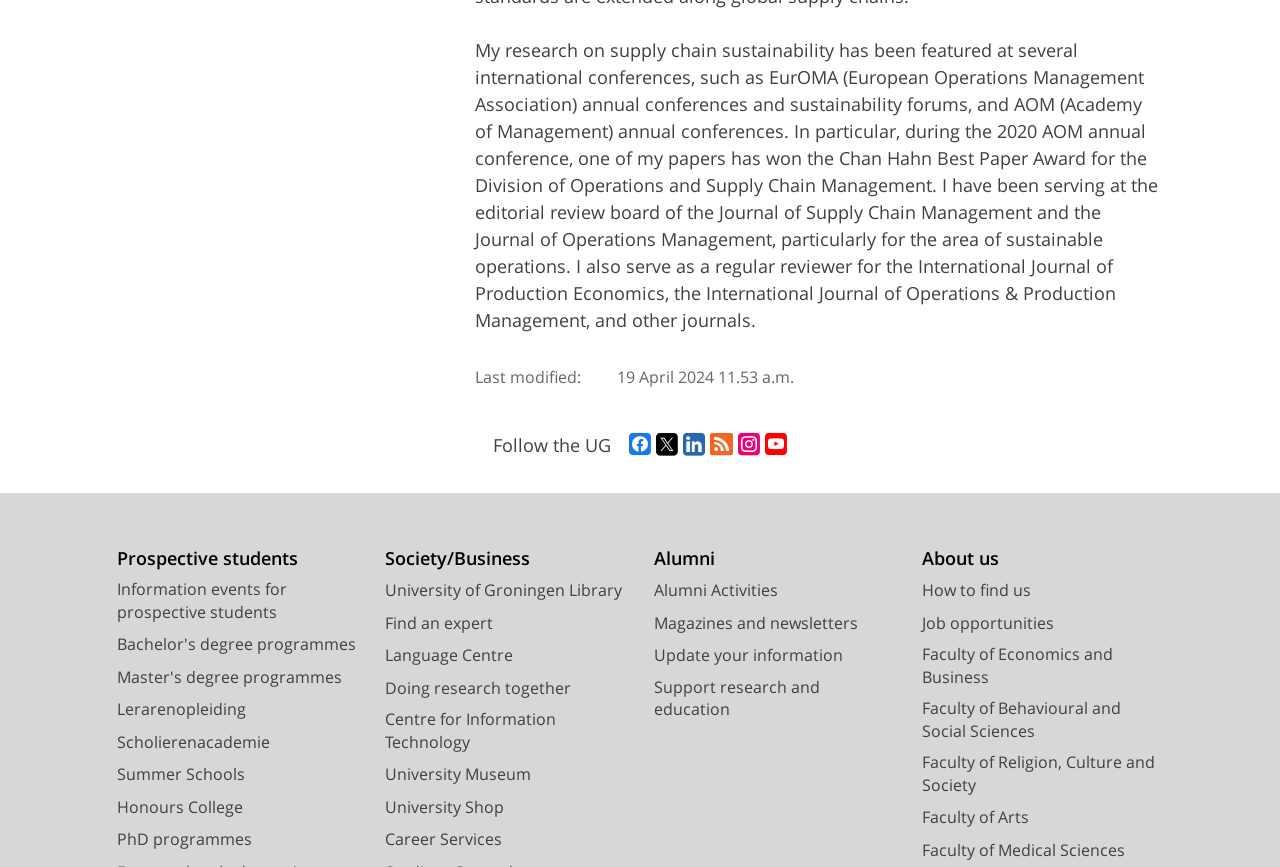What is the name of the research area the author serves as a regular reviewer for?
Provide an in-depth and detailed explanation in response to the question.

The author mentions that they serve as a regular reviewer for several journals, including the International Journal of Production Economics, the International Journal of Operations & Production Management, and others, particularly for the area of sustainable operations.